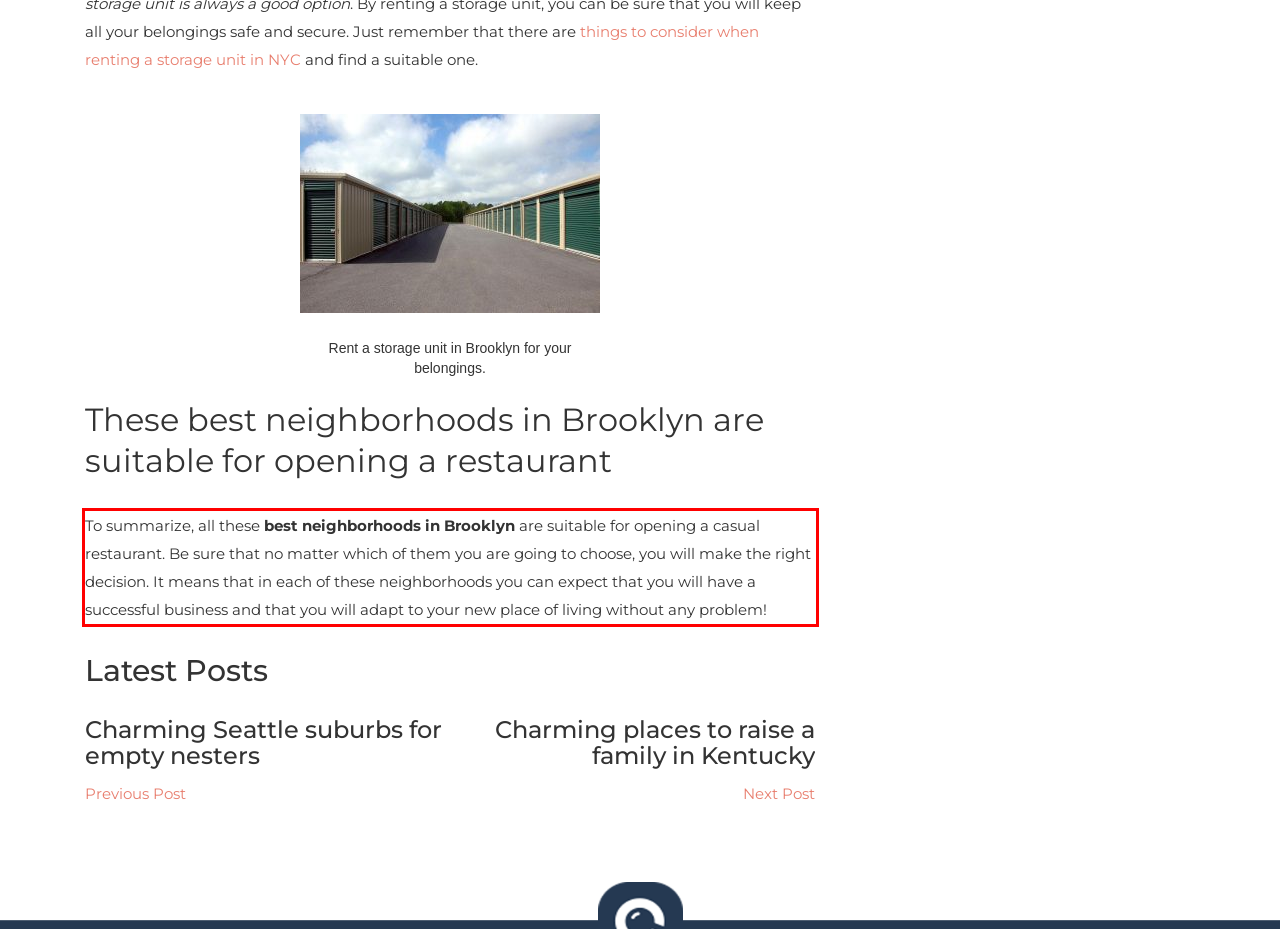You are given a screenshot with a red rectangle. Identify and extract the text within this red bounding box using OCR.

To summarize, all these best neighborhoods in Brooklyn are suitable for opening a casual restaurant. Be sure that no matter which of them you are going to choose, you will make the right decision. It means that in each of these neighborhoods you can expect that you will have a successful business and that you will adapt to your new place of living without any problem!